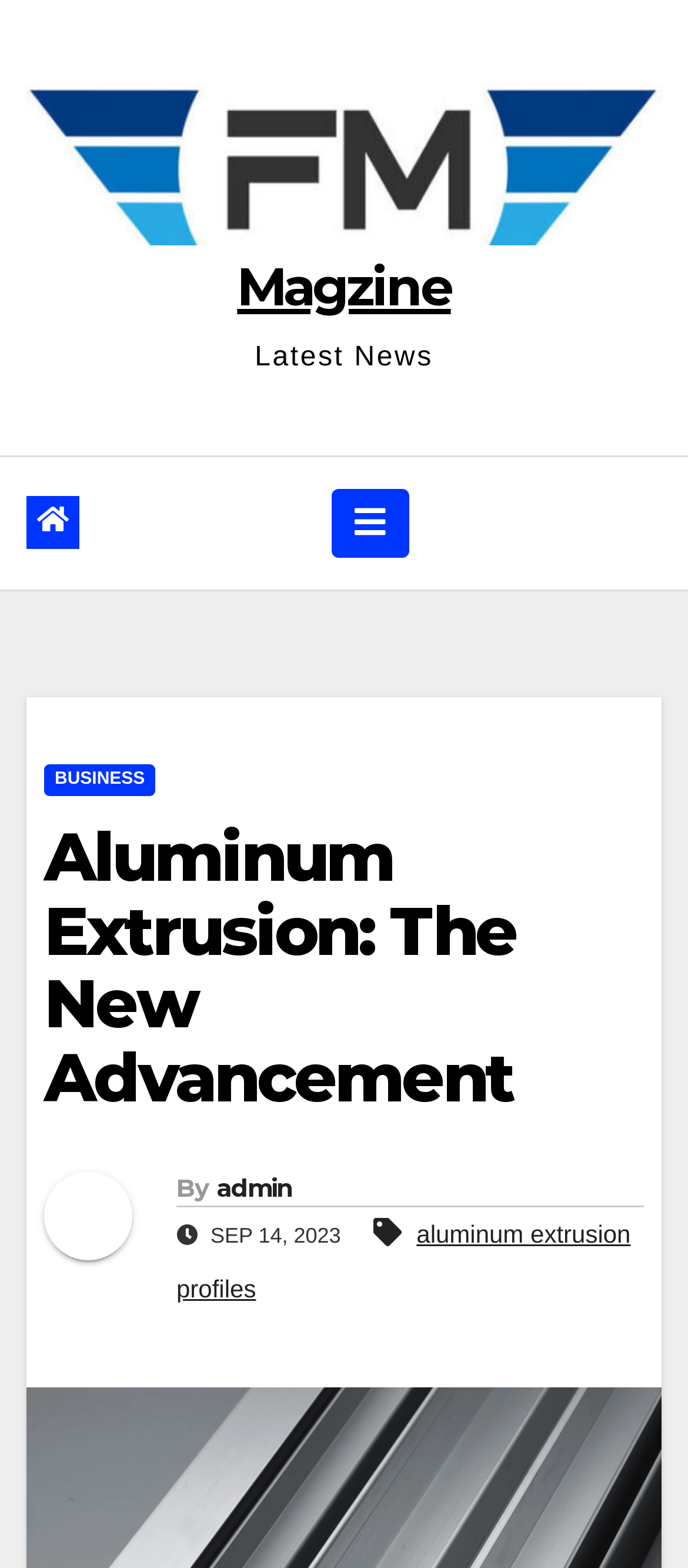Determine the bounding box coordinates for the area that should be clicked to carry out the following instruction: "Read the latest news".

[0.37, 0.218, 0.63, 0.237]